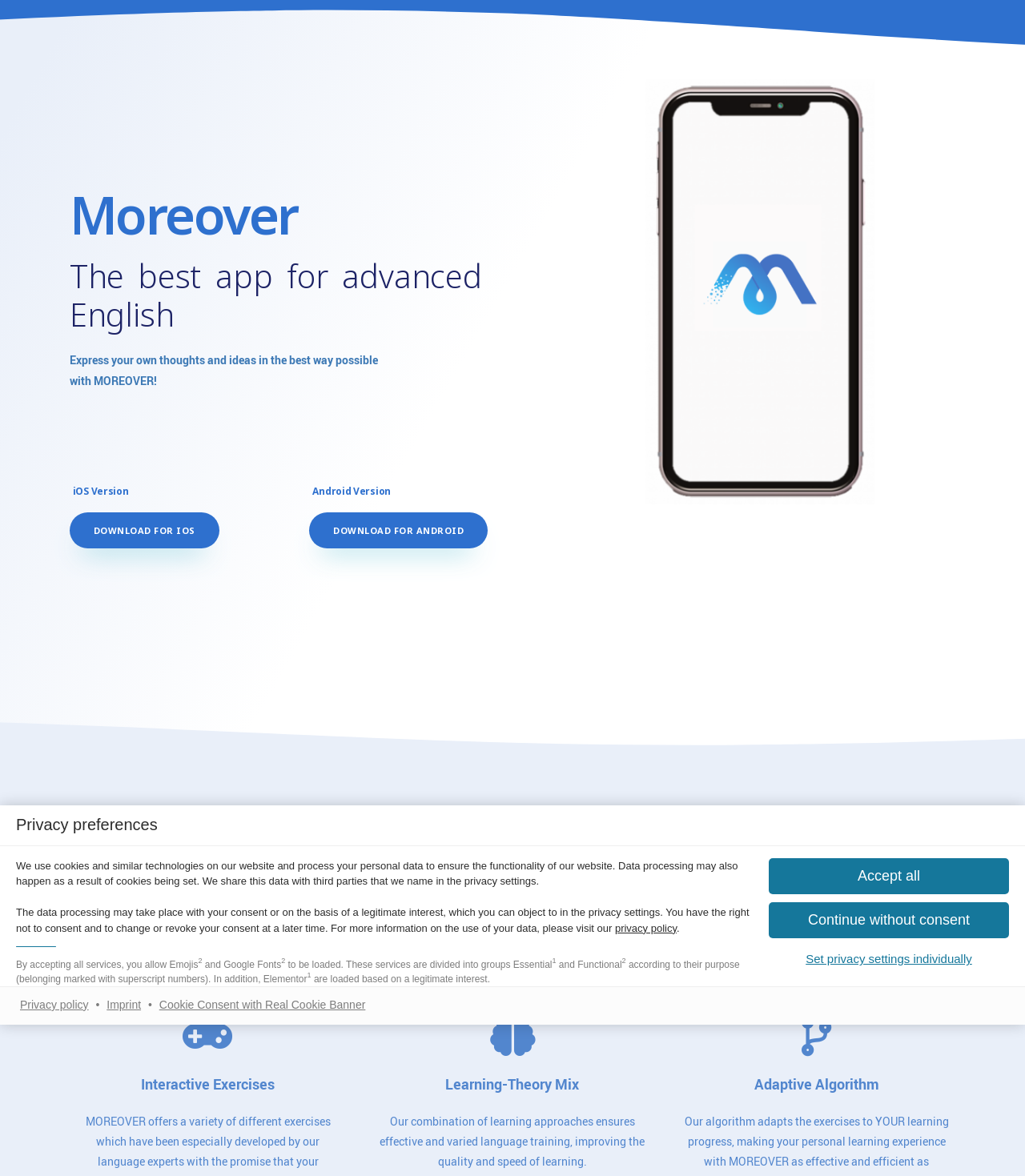Use a single word or phrase to answer this question: 
What is the significance of the 'Set privacy settings individually' button?

Customizing privacy settings